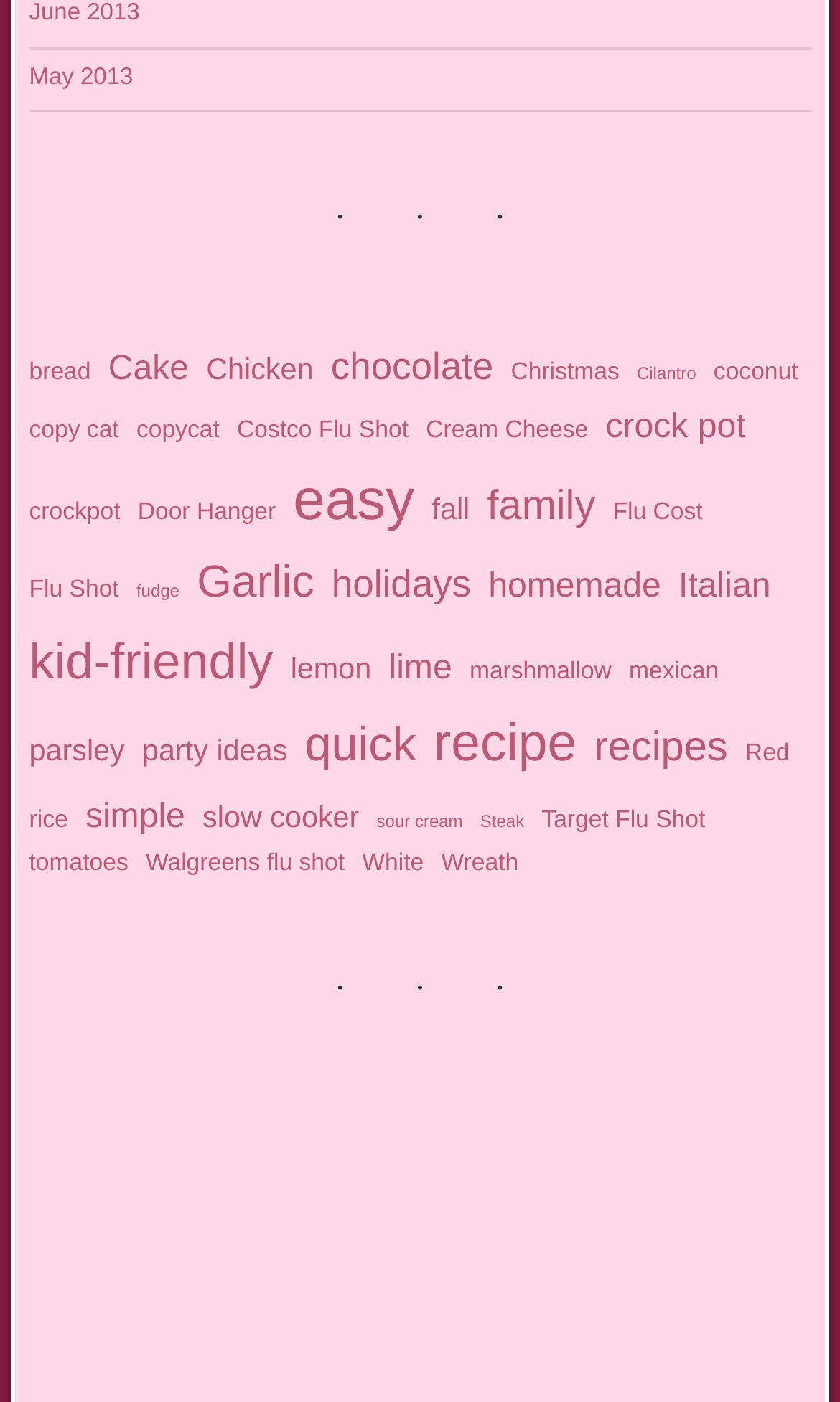Please locate the bounding box coordinates of the element that needs to be clicked to achieve the following instruction: "Search the repository". The coordinates should be four float numbers between 0 and 1, i.e., [left, top, right, bottom].

None